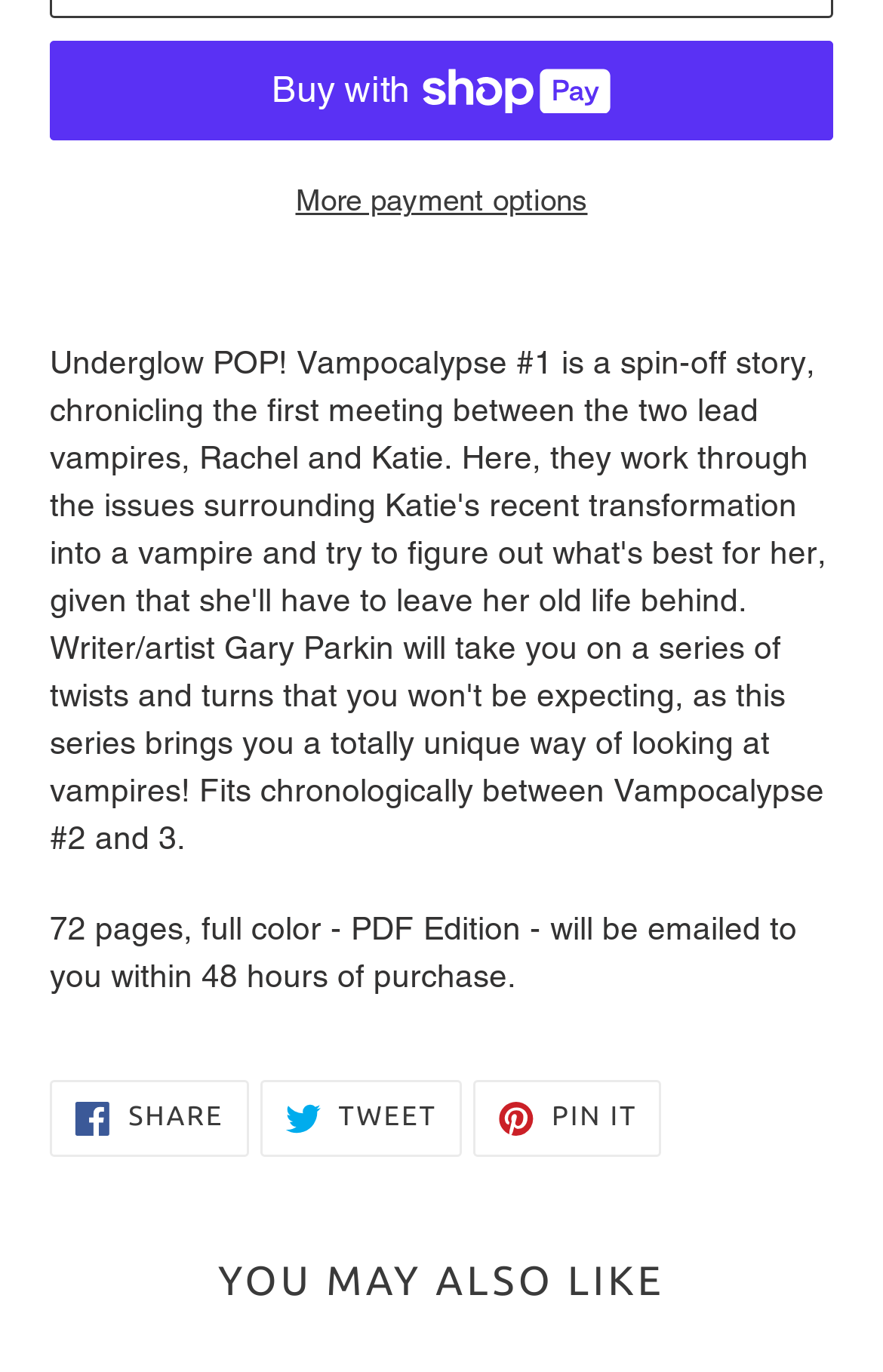What is the section title below the product description?
Please give a detailed and elaborate answer to the question.

I found the section title by looking at the heading element with the text 'YOU MAY ALSO LIKE' which is located at the bottom of the webpage, suggesting that it is a section title for a list of related products.